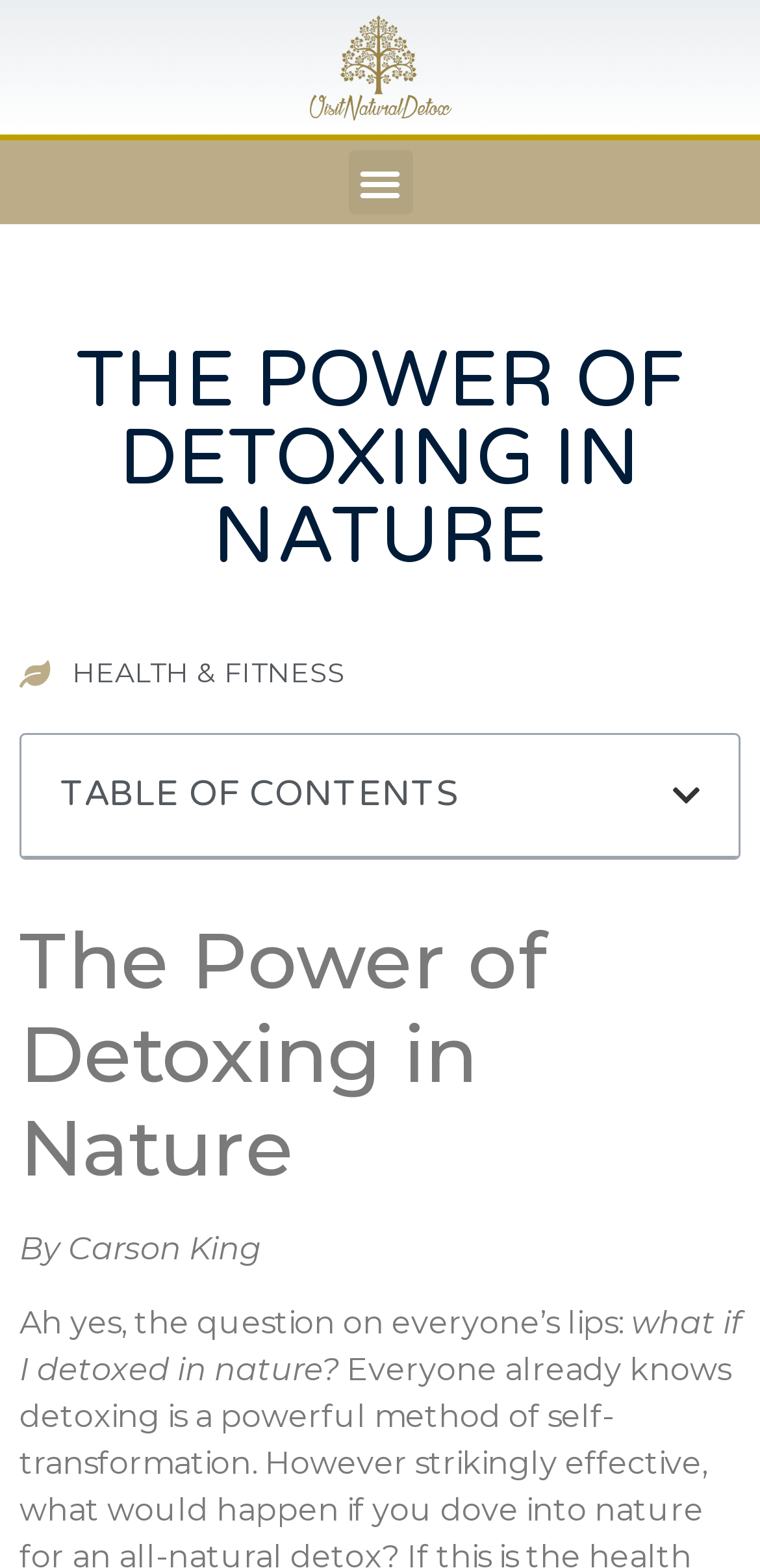Utilize the information from the image to answer the question in detail:
What is the question being asked in the article?

I read the text in the article and found the question being asked, 'what if I detoxed in nature?', which is a static text element.